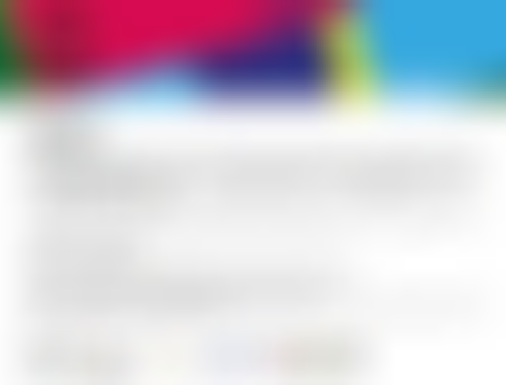What is the atmosphere conveyed by the image?
Using the screenshot, give a one-word or short phrase answer.

Celebration and cultural significance